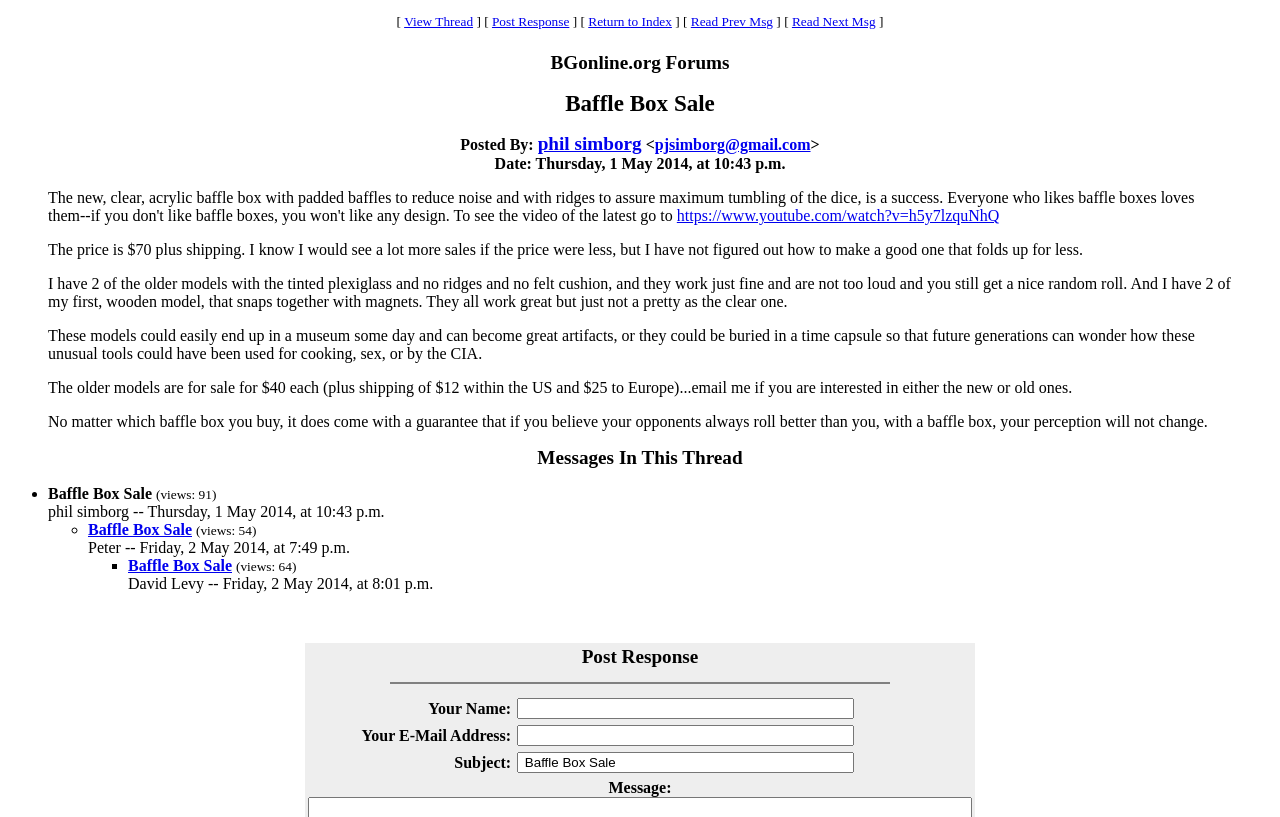Show the bounding box coordinates of the element that should be clicked to complete the task: "View thread".

[0.316, 0.017, 0.37, 0.035]